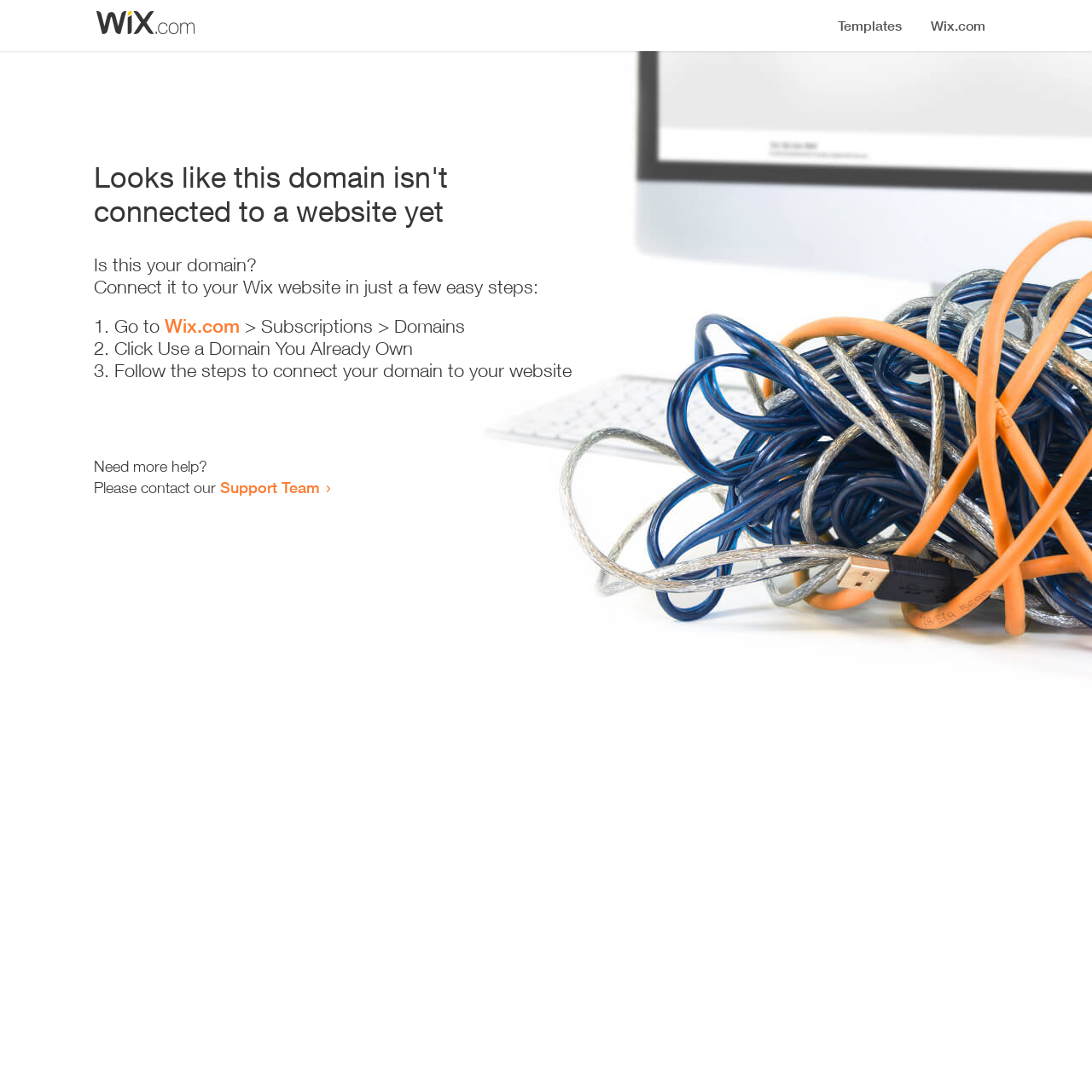Reply to the question with a single word or phrase:
What is the current status of the domain?

Not connected